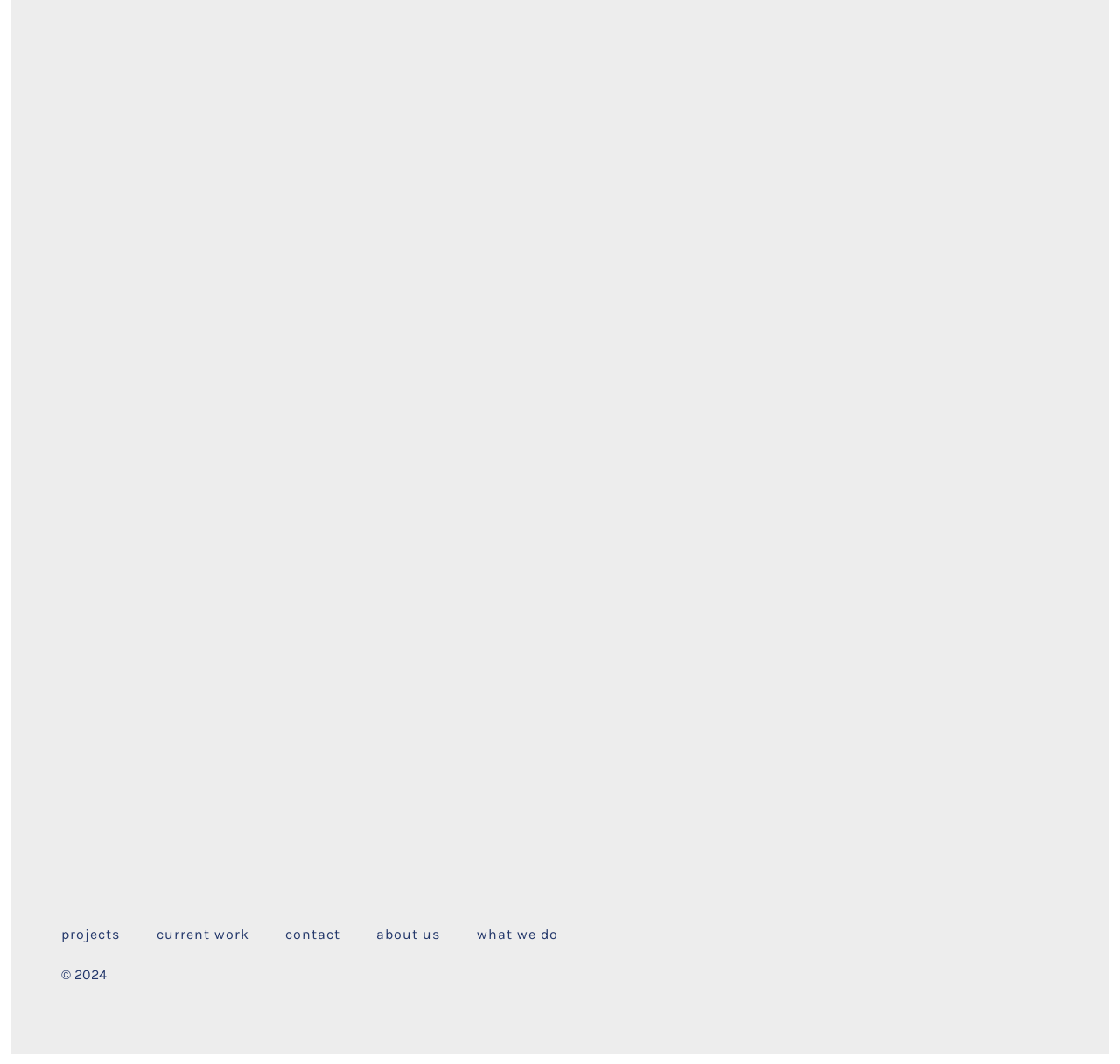What is the last link in the footer menu?
Give a detailed explanation using the information visible in the image.

I analyzed the navigation element with the label 'Footer Menu' and found five link elements. The last link element has the text 'what we do' and bounding box coordinates [0.411, 0.862, 0.513, 0.895], making it the last link in the footer menu.